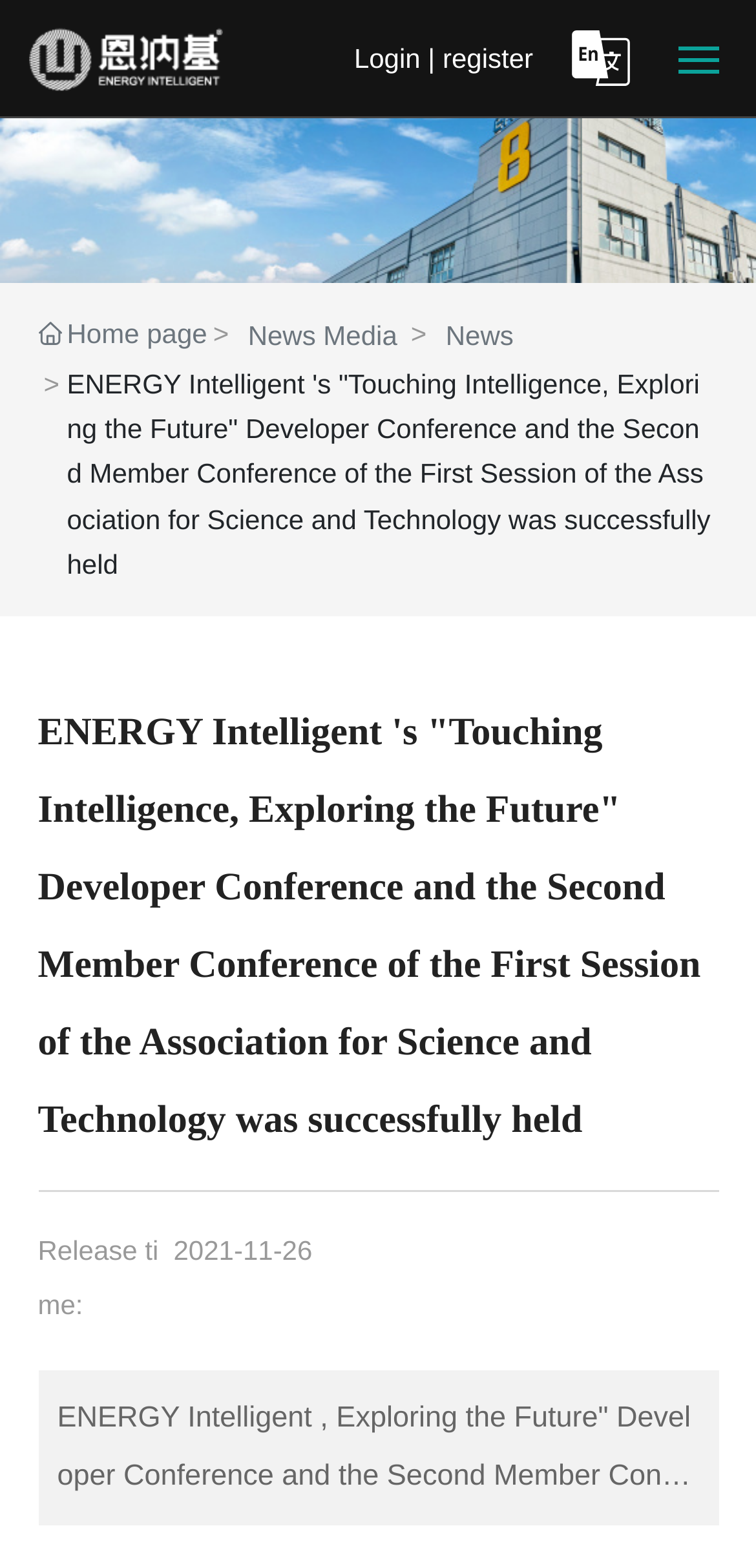Locate the bounding box coordinates of the area you need to click to fulfill this instruction: 'Click the Login button'. The coordinates must be in the form of four float numbers ranging from 0 to 1: [left, top, right, bottom].

[0.468, 0.027, 0.566, 0.047]